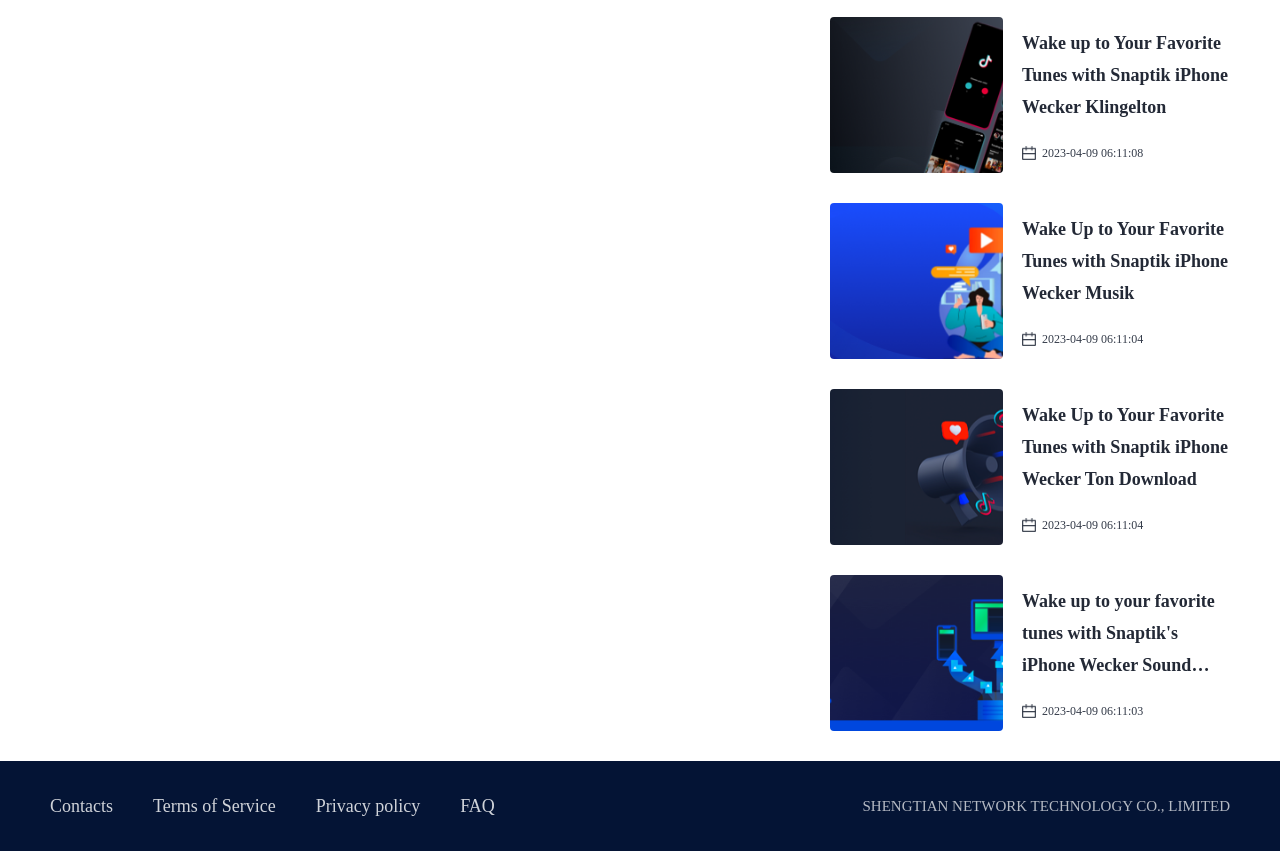Determine the bounding box coordinates for the UI element matching this description: "Privacy policy".

[0.247, 0.935, 0.328, 0.959]